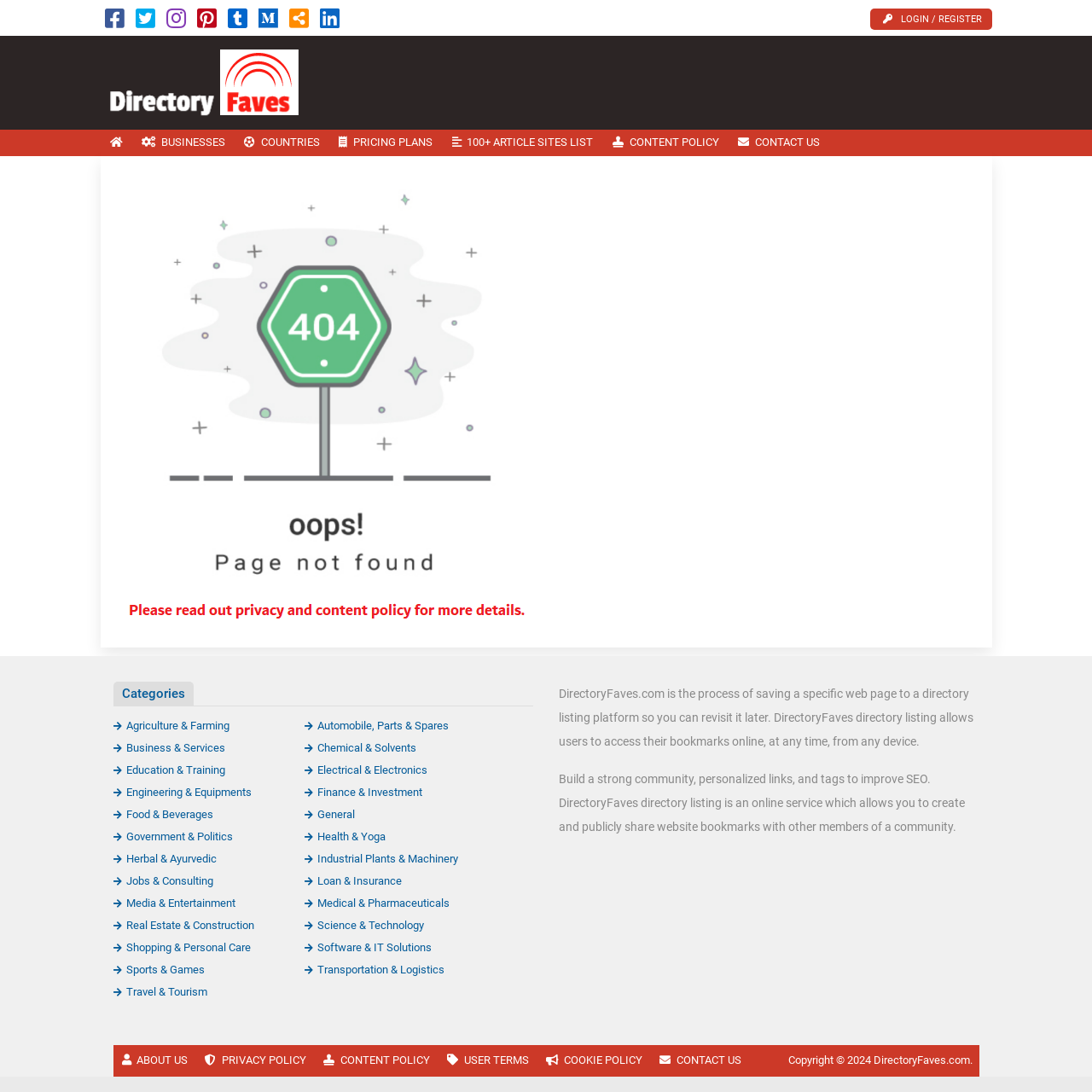Generate a thorough caption that explains the contents of the webpage.

This webpage appears to be a directory listing platform called DirectoryFaves.com. At the top, there is a row of icons, likely representing social media links, followed by a logo and a navigation menu with links to various sections of the website, including Home, Businesses, Countries, Pricing Plans, and more.

Below the navigation menu, there is a main section with an image and a heading that says "Categories". This section contains a list of 21 categories, including Agriculture & Farming, Automobile, Business & Services, and more, each represented by an icon and a link.

To the right of the categories section, there is a complementary section with two blocks of text that describe the purpose and benefits of using DirectoryFaves.com. The text explains that the platform allows users to save and share website bookmarks, build a community, and improve SEO.

At the bottom of the page, there are links to various pages, including About Us, Privacy Policy, Content Policy, User Terms, Cookie Policy, and Contact Us. Finally, there is a copyright notice at the very bottom of the page.

The overall layout of the page is organized, with clear headings and concise text. The use of icons and images adds visual appeal to the page.